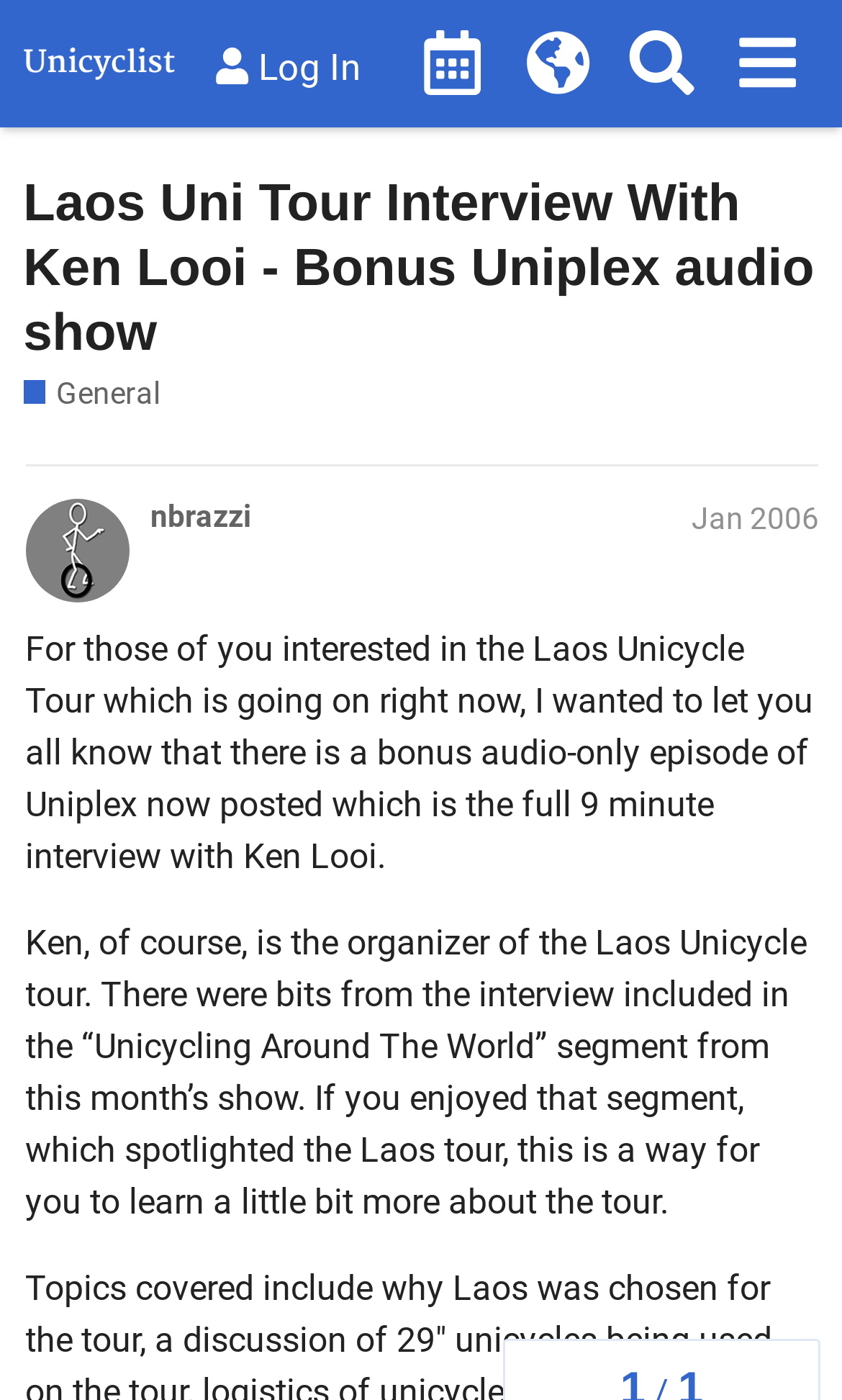Generate a comprehensive description of the contents of the webpage.

This webpage is about a discussion forum on Unicyclist.com, specifically a thread titled "Laos Uni Tour Interview With Ken Looi - Bonus Uniplex audio show" under the "General" category. 

At the top of the page, there is a header section with a logo of Unicyclist.com on the left, a "Log In" button, and several links to other sections of the website, including "Unicycle Calendar" and "Unicycle World Map", followed by a "Search" button and a "menu" button. 

Below the header section, there is a heading that displays the title of the thread. Underneath the title, there are two links, one to the thread title and another to the "General" category. 

The main content of the page is a discussion thread started by a user named "nbrazzi" in January 2006. The thread contains two paragraphs of text, which announce a bonus audio-only episode of Uniplex, an interview with Ken Looi, the organizer of the Laos Unicycle tour. The text also mentions that parts of the interview were included in a previous show segment.